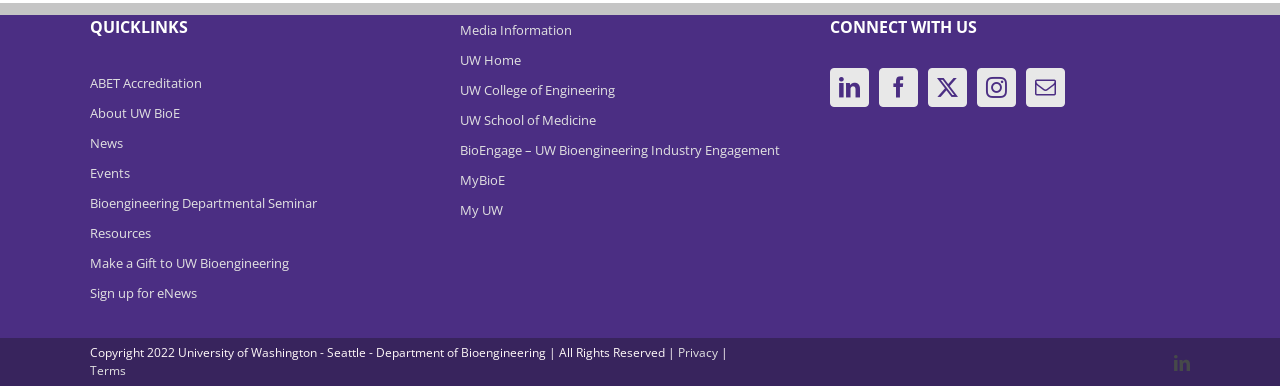Extract the bounding box coordinates for the described element: "Events". The coordinates should be represented as four float numbers between 0 and 1: [left, top, right, bottom].

[0.07, 0.409, 0.352, 0.486]